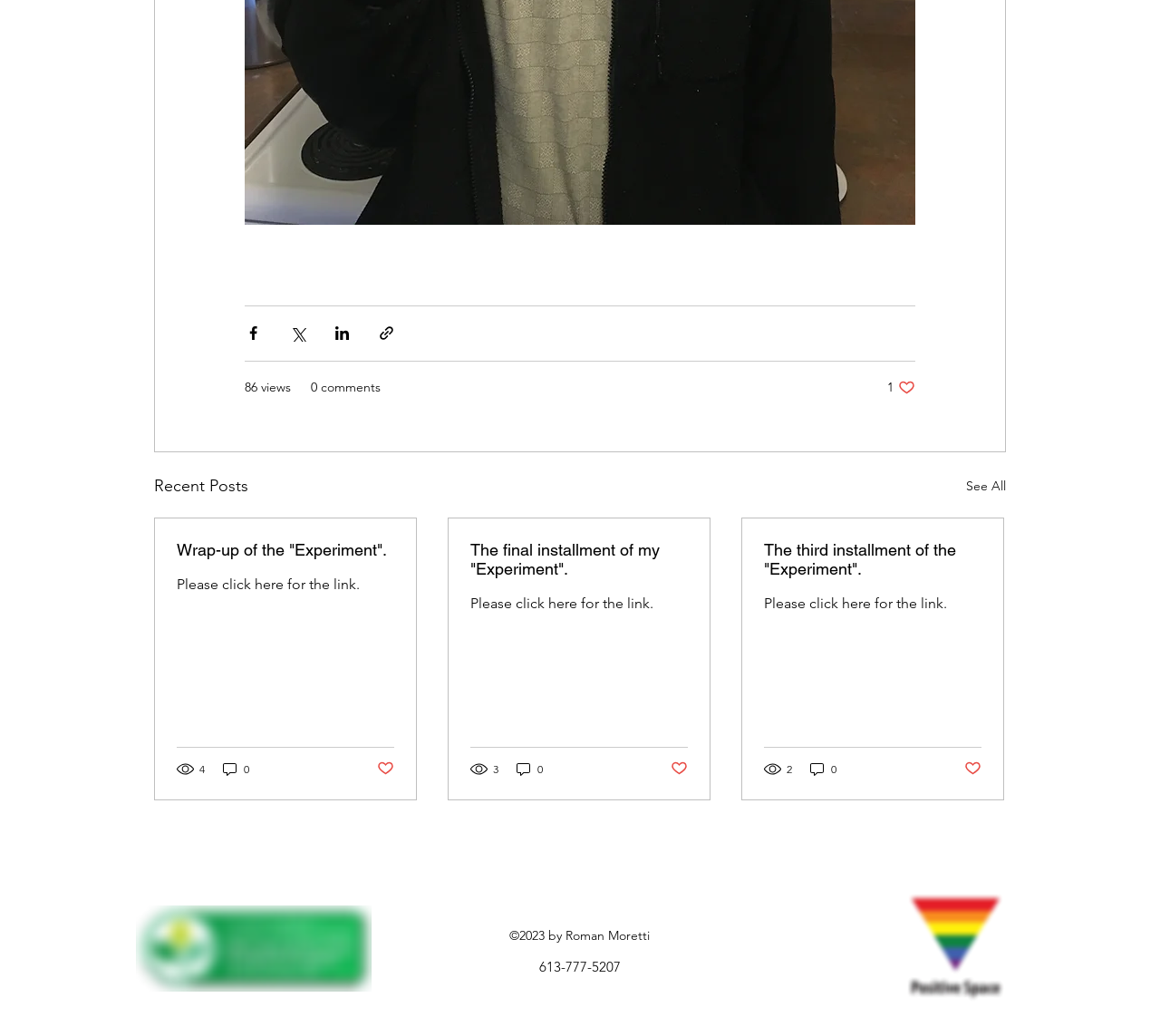Using the information in the image, give a detailed answer to the following question: What is the phone number mentioned at the bottom of the webpage?

I looked at the bottom of the webpage and found the text '613-777-5207' next to the copyright information. This is the phone number mentioned at the bottom of the webpage.